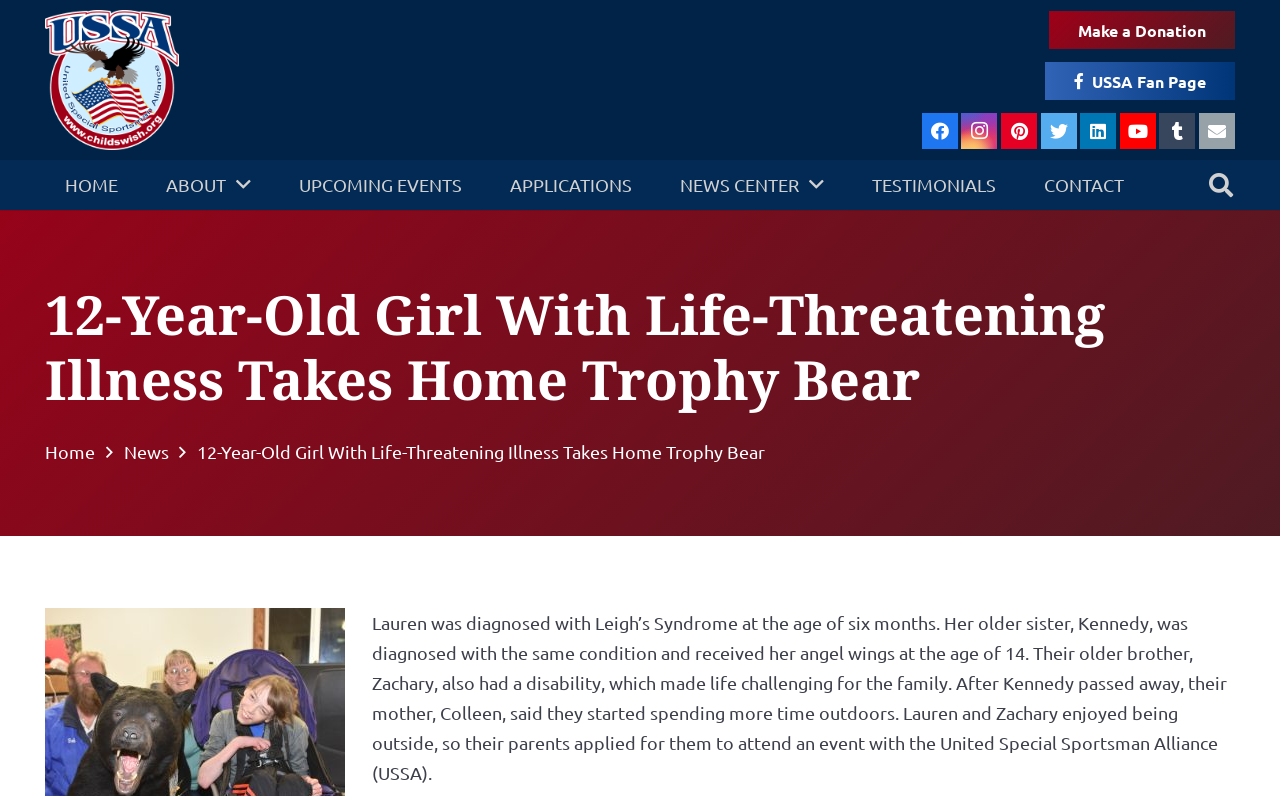How old was Kennedy when she passed away?
Please respond to the question with a detailed and informative answer.

The question asks for the age of Kennedy when she passed away. After reading the text, I found that Kennedy received her angel wings at the age of 14, which implies that she passed away at that age.